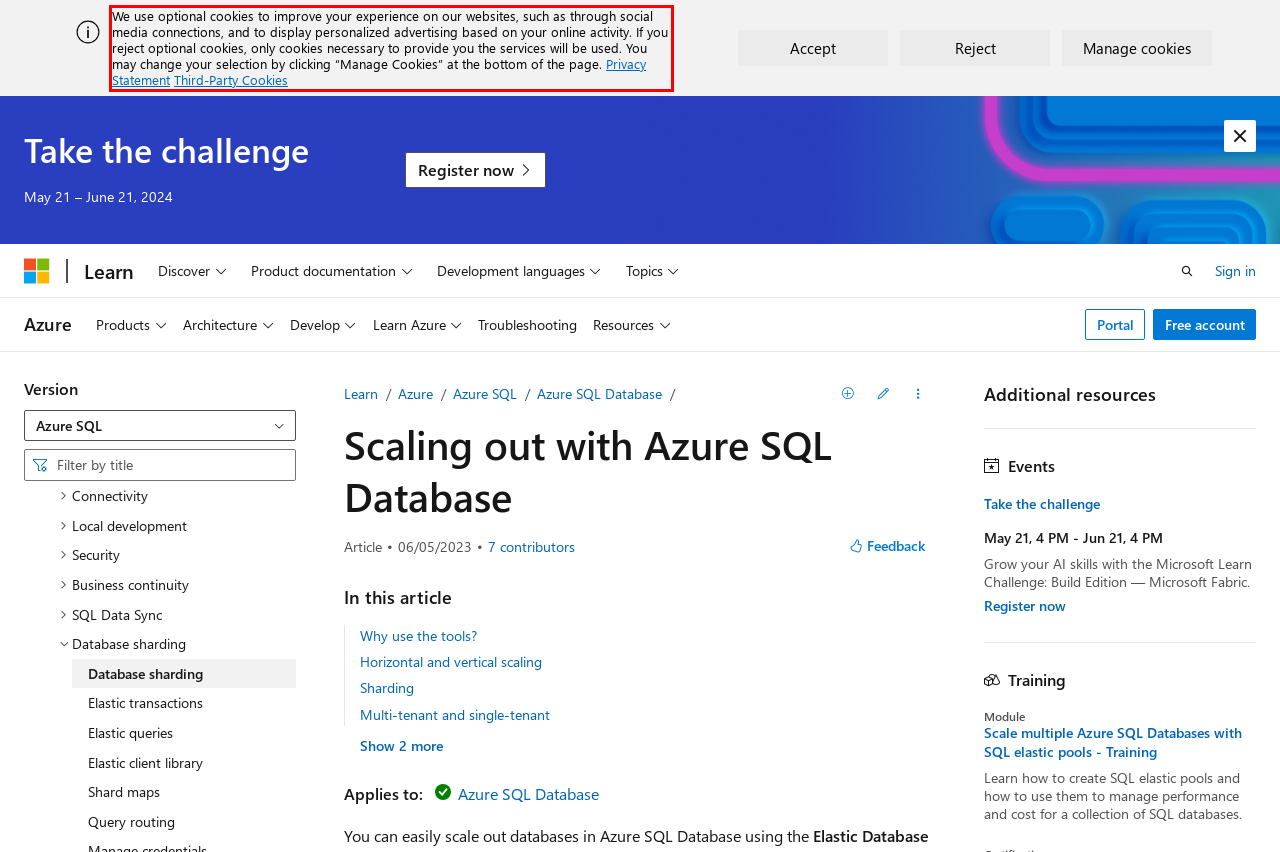You are presented with a screenshot containing a red rectangle. Extract the text found inside this red bounding box.

We use optional cookies to improve your experience on our websites, such as through social media connections, and to display personalized advertising based on your online activity. If you reject optional cookies, only cookies necessary to provide you the services will be used. You may change your selection by clicking “Manage Cookies” at the bottom of the page. Privacy Statement Third-Party Cookies